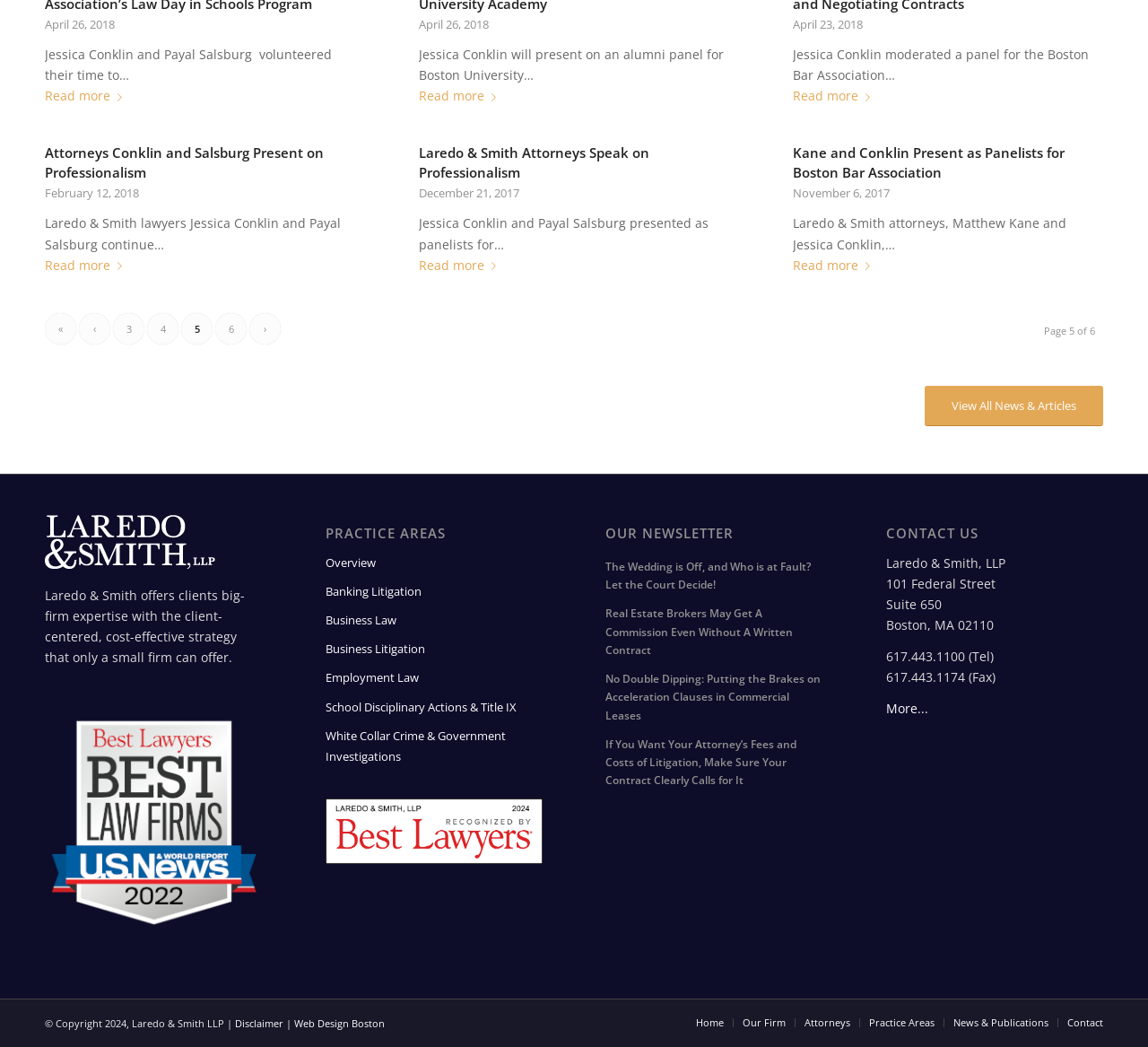Locate the bounding box coordinates of the area you need to click to fulfill this instruction: 'Click the FILE FORMATS link'. The coordinates must be in the form of four float numbers ranging from 0 to 1: [left, top, right, bottom].

None